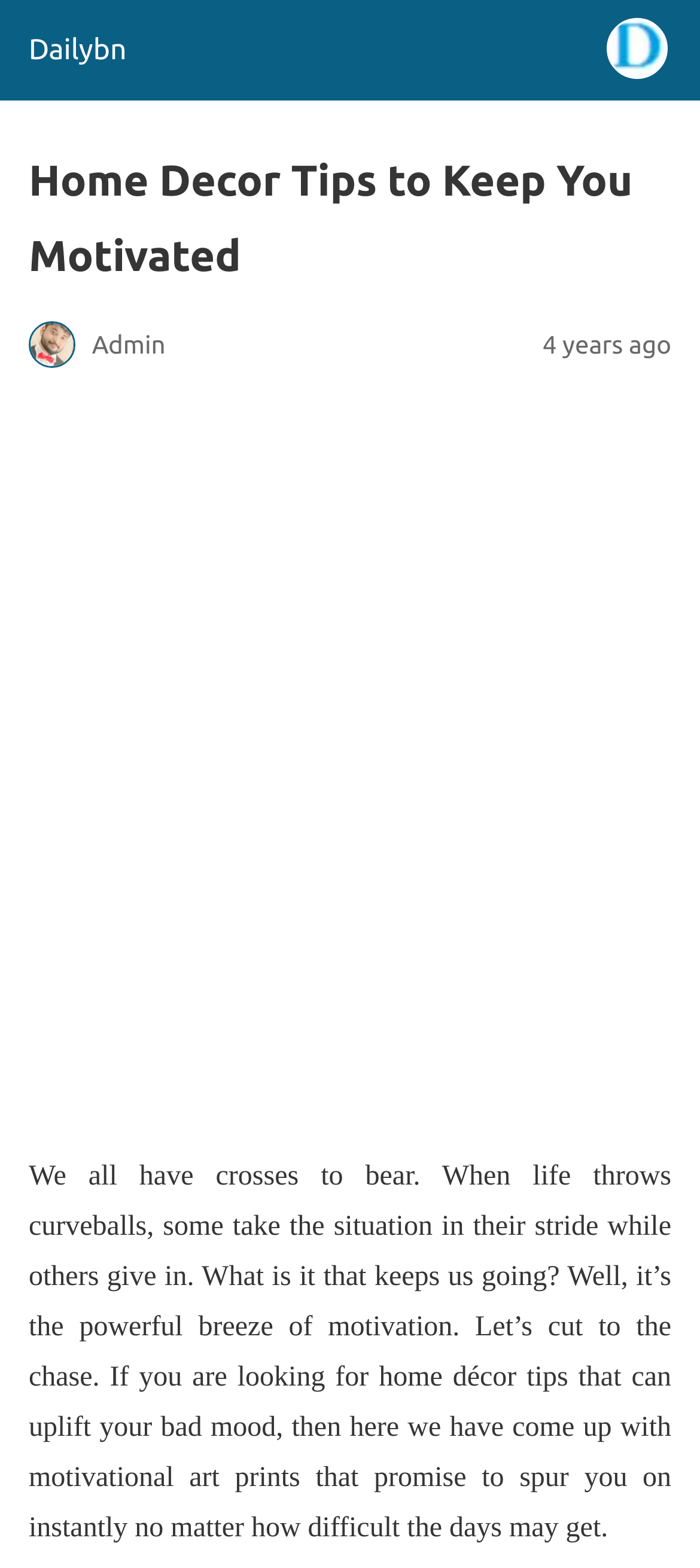Reply to the question with a single word or phrase:
What is the purpose of the motivational art prints?

Uplift bad mood